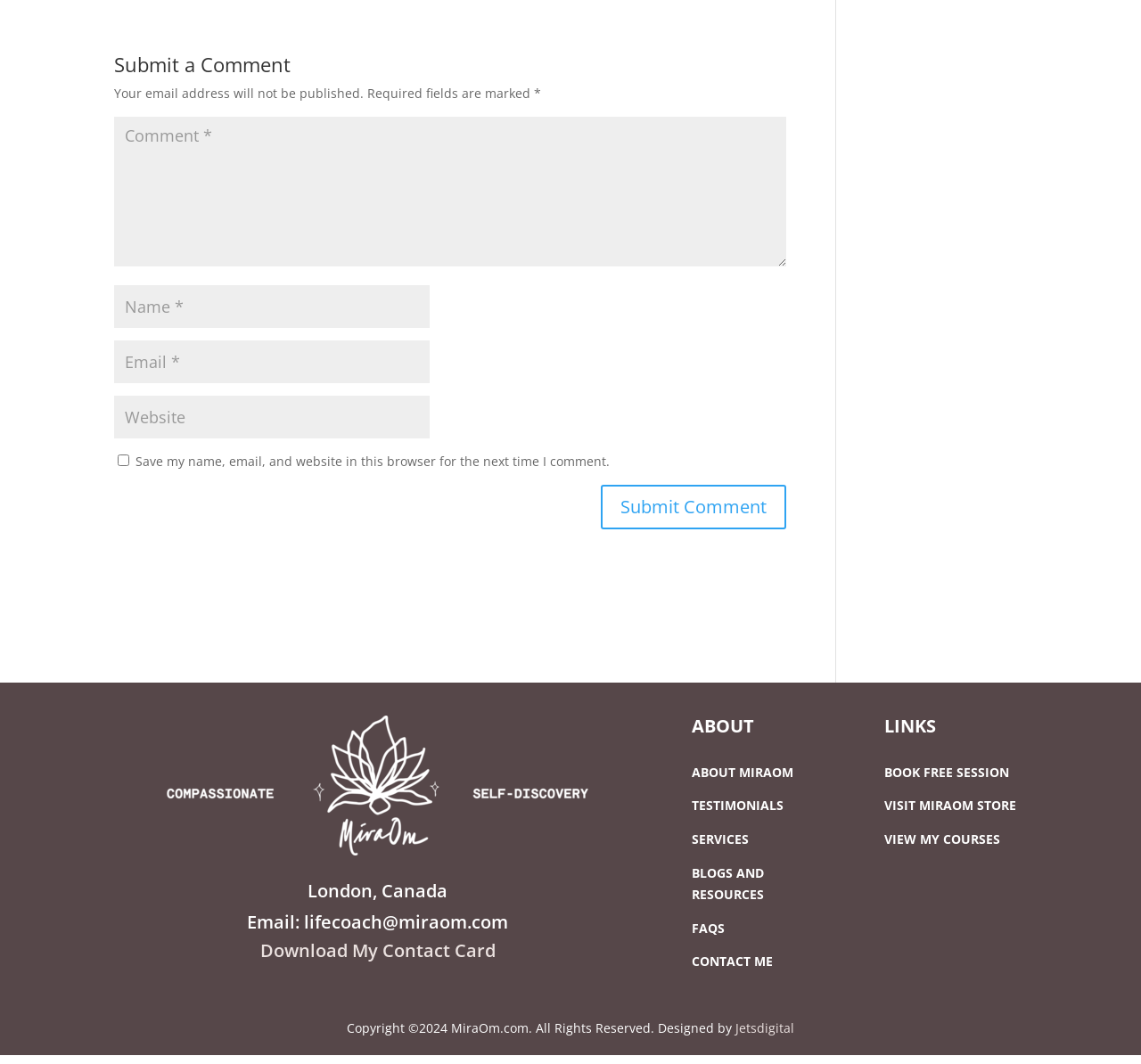Provide the bounding box coordinates in the format (top-left x, top-left y, bottom-right x, bottom-right y). All values are floating point numbers between 0 and 1. Determine the bounding box coordinate of the UI element described as: Book Free Session

[0.775, 0.717, 0.885, 0.733]